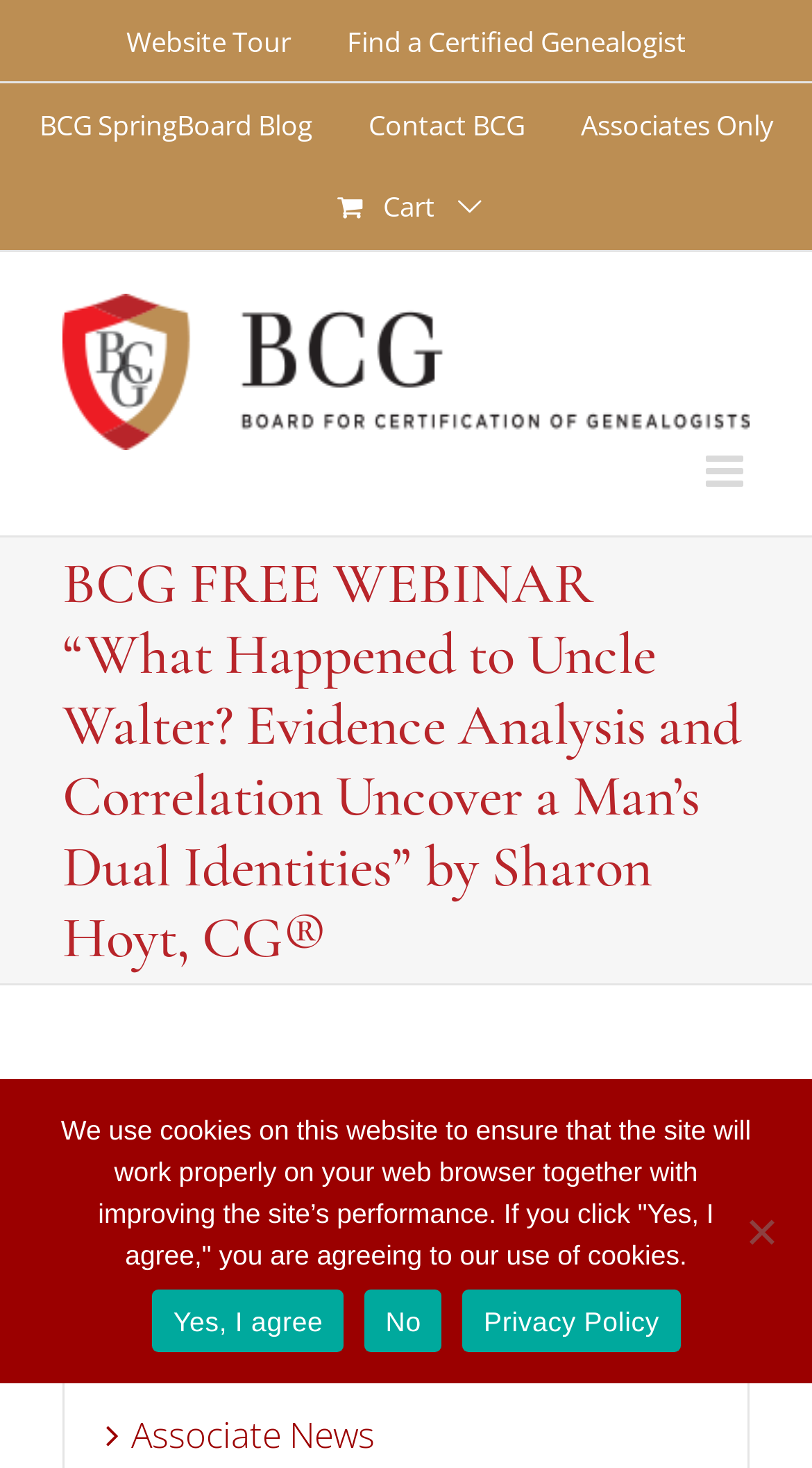Find the bounding box coordinates of the clickable region needed to perform the following instruction: "Read the BCG SpringBoard Blog". The coordinates should be provided as four float numbers between 0 and 1, i.e., [left, top, right, bottom].

[0.015, 0.057, 0.418, 0.114]